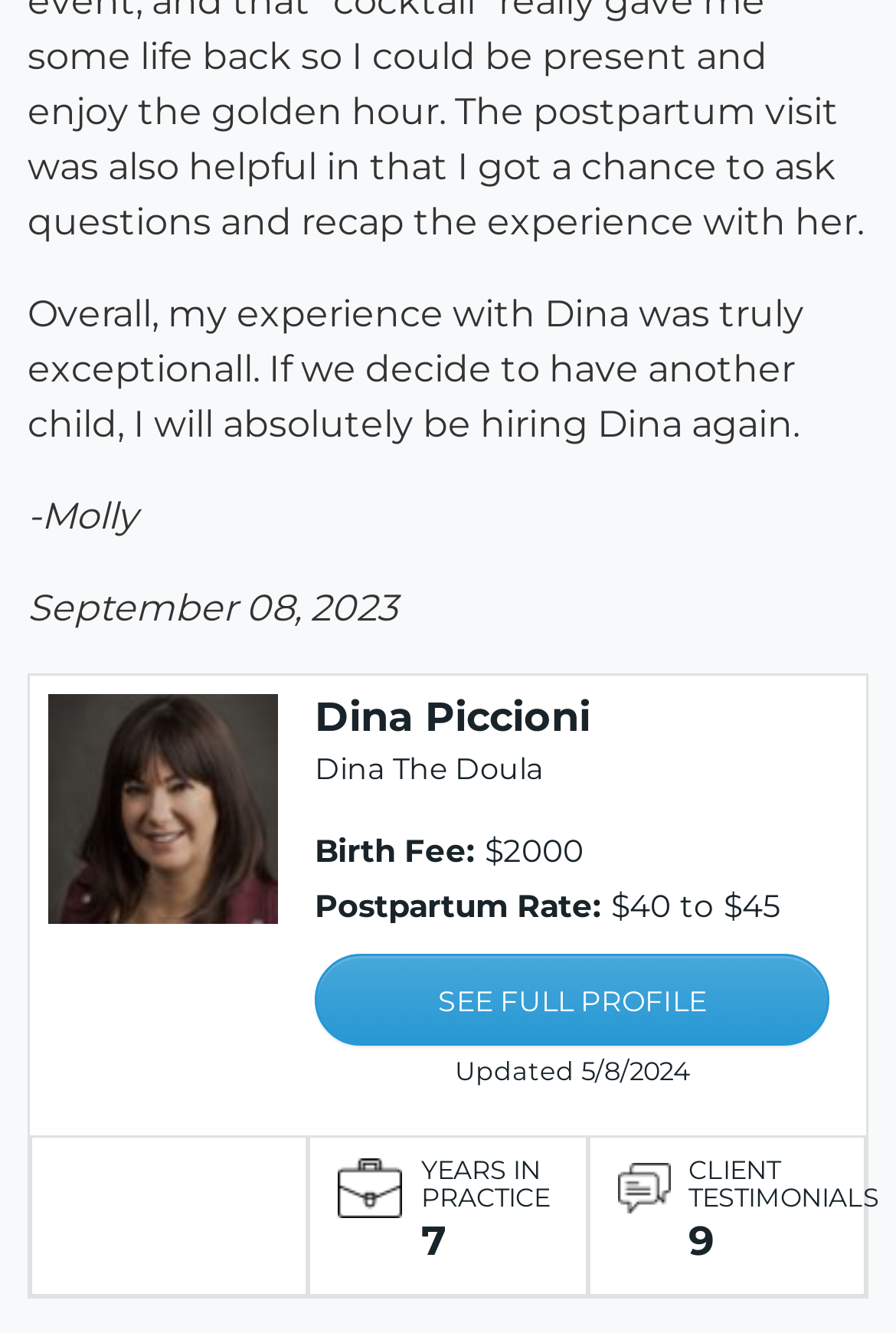Find and provide the bounding box coordinates for the UI element described with: "SEE FULL PROFILE".

[0.351, 0.715, 0.926, 0.784]